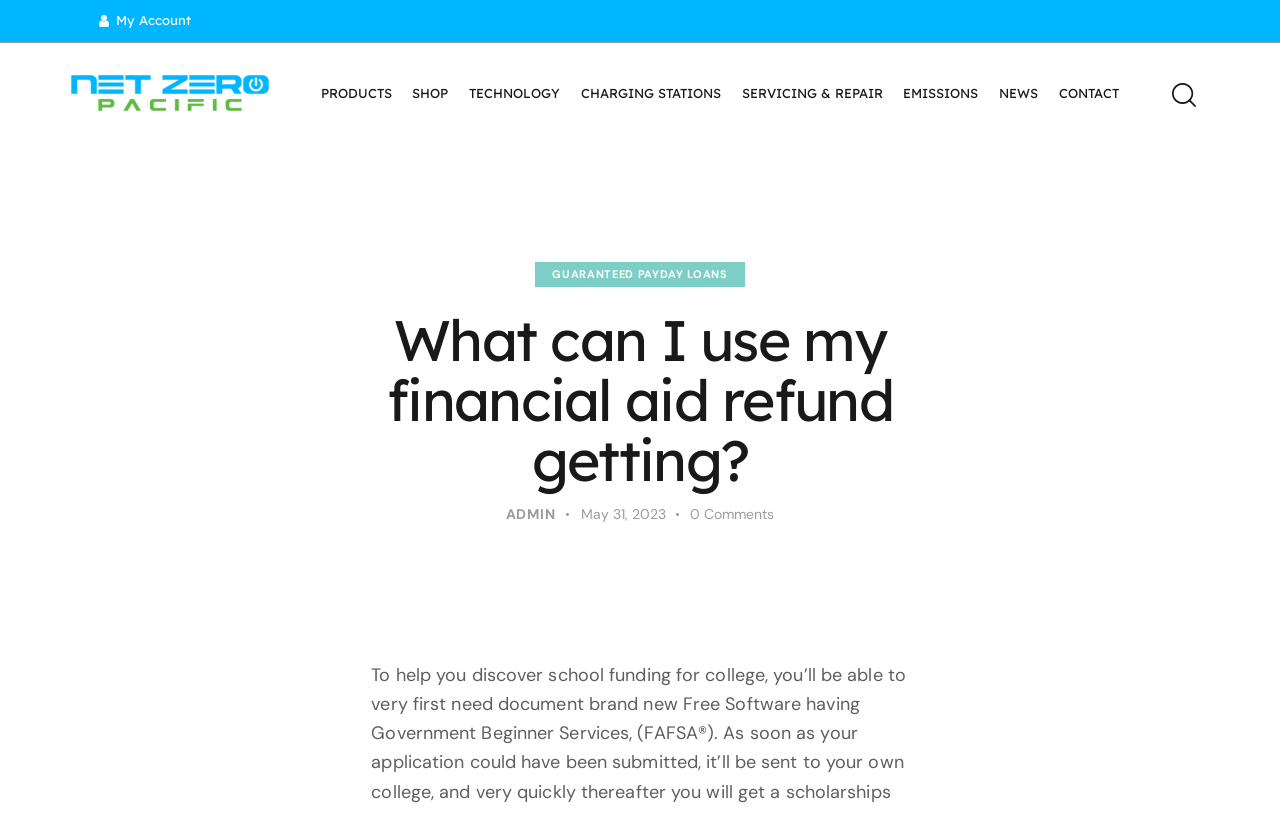Can you find the bounding box coordinates for the UI element given this description: "guaranteed payday loans"? Provide the coordinates as four float numbers between 0 and 1: [left, top, right, bottom].

[0.418, 0.322, 0.582, 0.353]